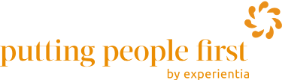Using the image as a reference, answer the following question in as much detail as possible:
What is the theme emphasized by Experientia?

The organization Experientia emphasizes the theme of human-centered design, which is reflected in their commitment to user experience and design thinking, as seen in the visual representation of their slogan 'putting people first'.